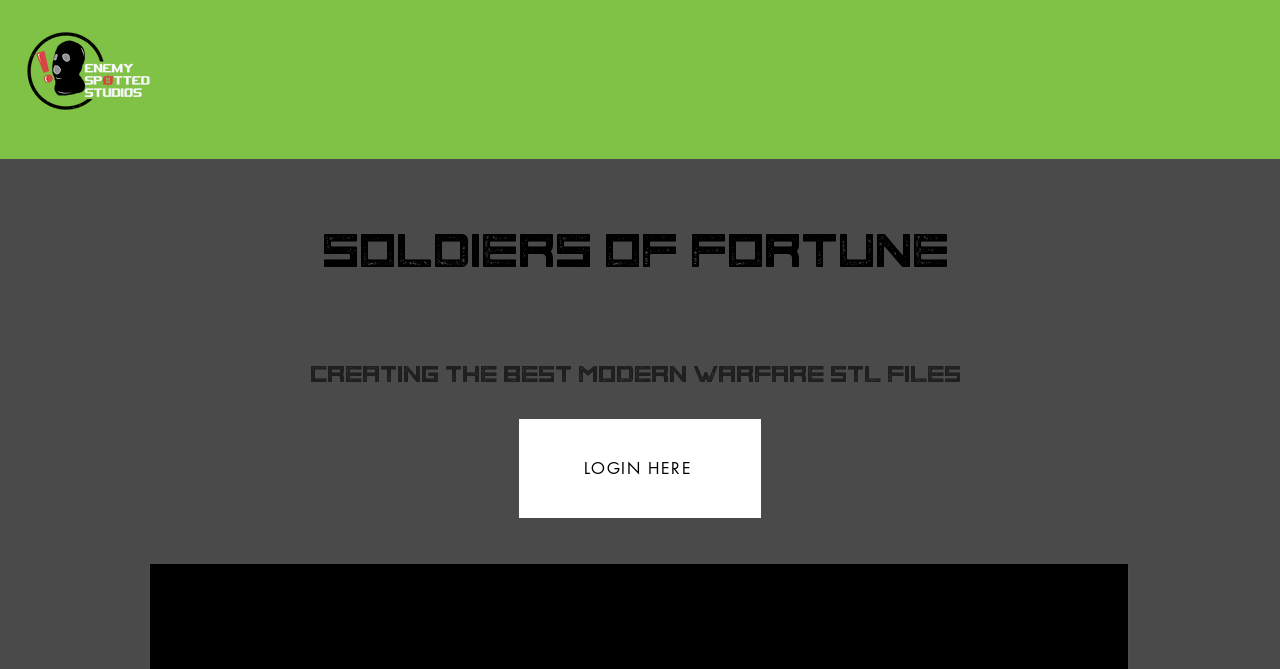Identify the bounding box for the described UI element. Provide the coordinates in (top-left x, top-left y, bottom-right x, bottom-right y) format with values ranging from 0 to 1: LOGIN HERE

[0.405, 0.626, 0.595, 0.774]